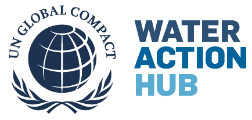Describe all the aspects of the image extensively.

The image features the logo of the UN Global Compact along with the title "WATER ACTION HUB." The UN Global Compact emblem, positioned on the left, includes a globe surrounded by two olive branches, symbolizing peace and global cooperation. To the right, the phrase "WATER ACTION HUB" is prominently displayed in bold, emphasizing the initiative's focus on collaboration and action regarding water sustainability. The overall design highlights the importance of global partnerships and supports efforts towards managing water resources effectively.